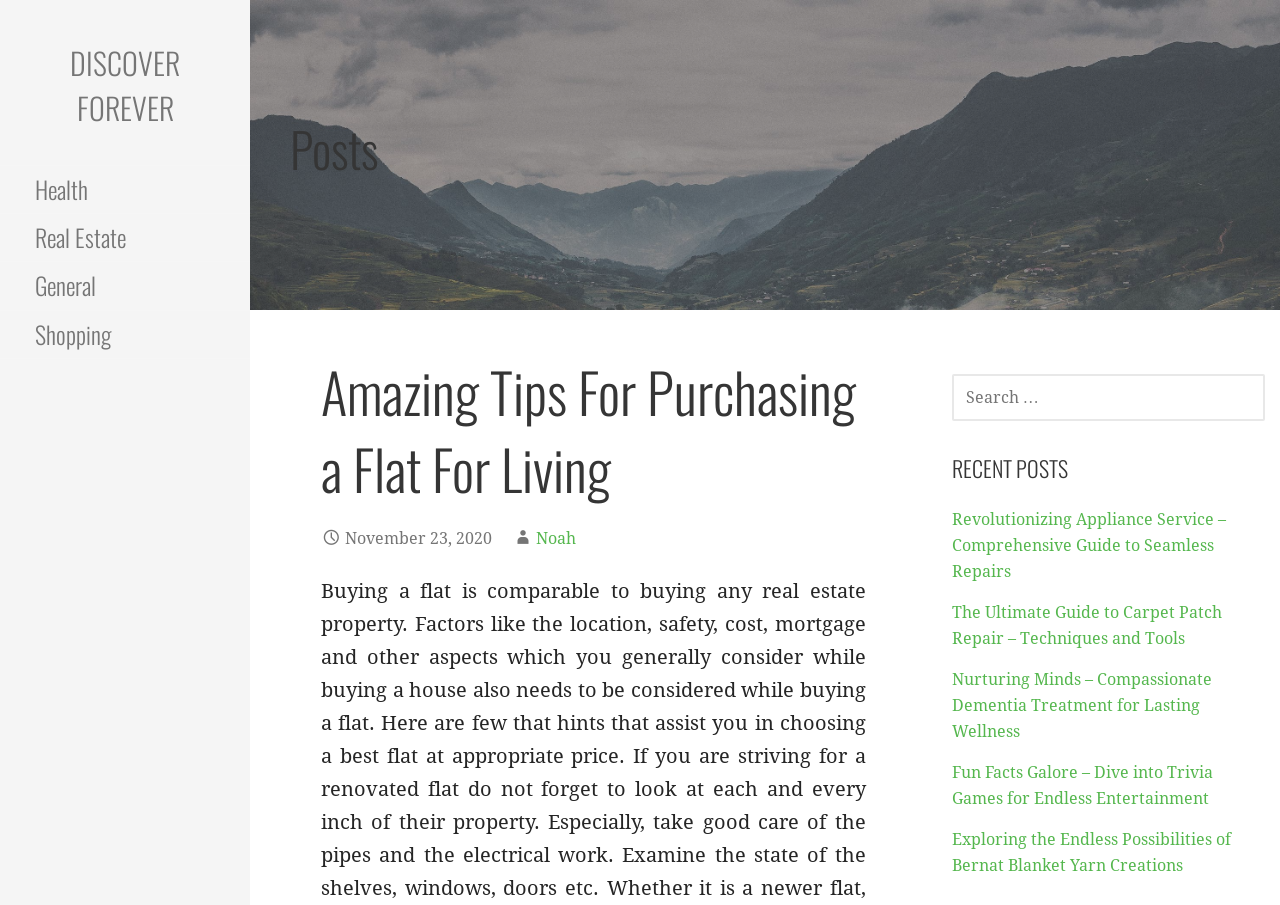Analyze the image and provide a detailed answer to the question: What is the date of the post 'Amazing Tips For Purchasing a Flat For Living'?

The date of the post 'Amazing Tips For Purchasing a Flat For Living' is November 23, 2020, which is mentioned below the post title.